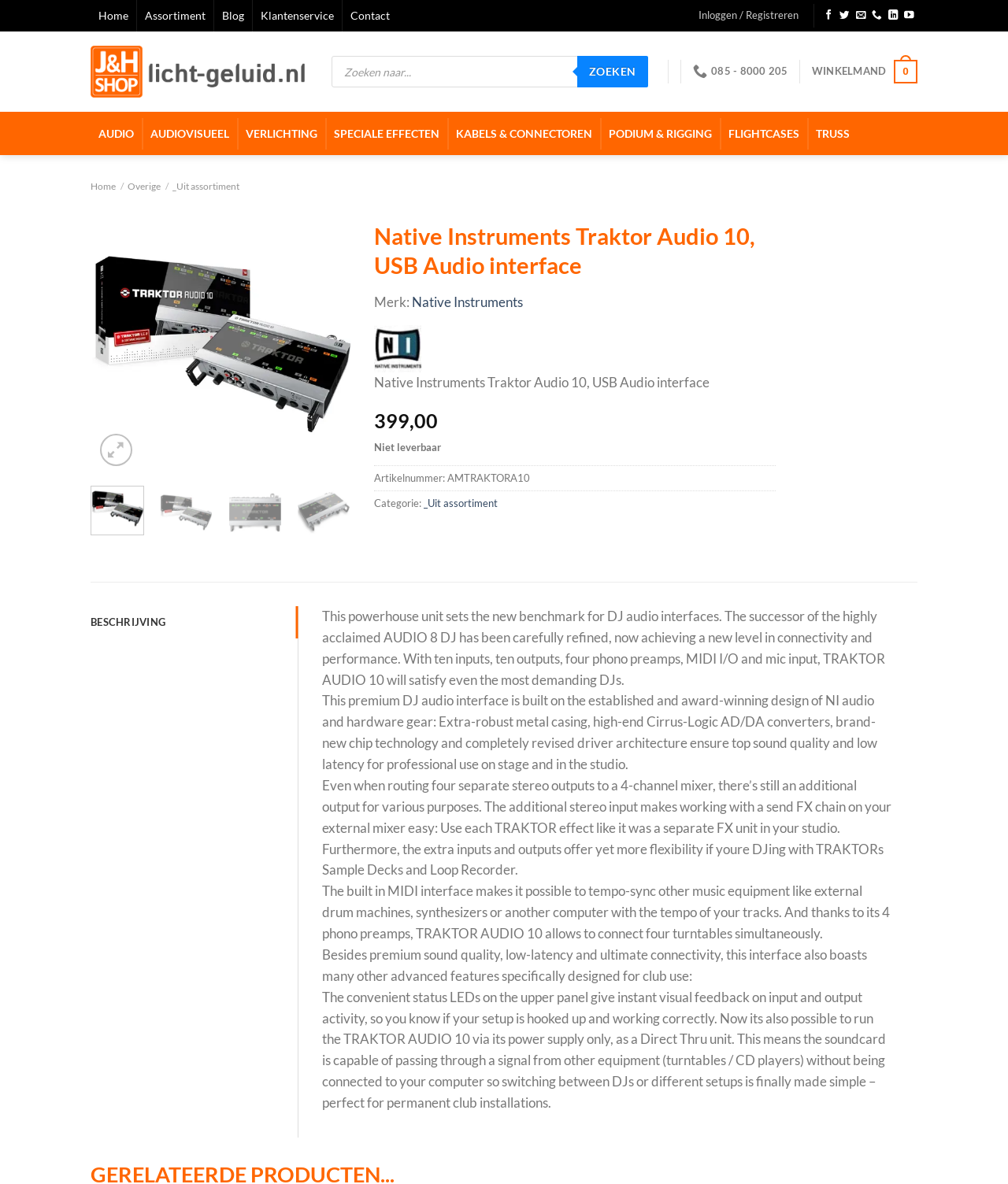Please specify the bounding box coordinates of the area that should be clicked to accomplish the following instruction: "Log in or register". The coordinates should consist of four float numbers between 0 and 1, i.e., [left, top, right, bottom].

[0.693, 0.003, 0.792, 0.024]